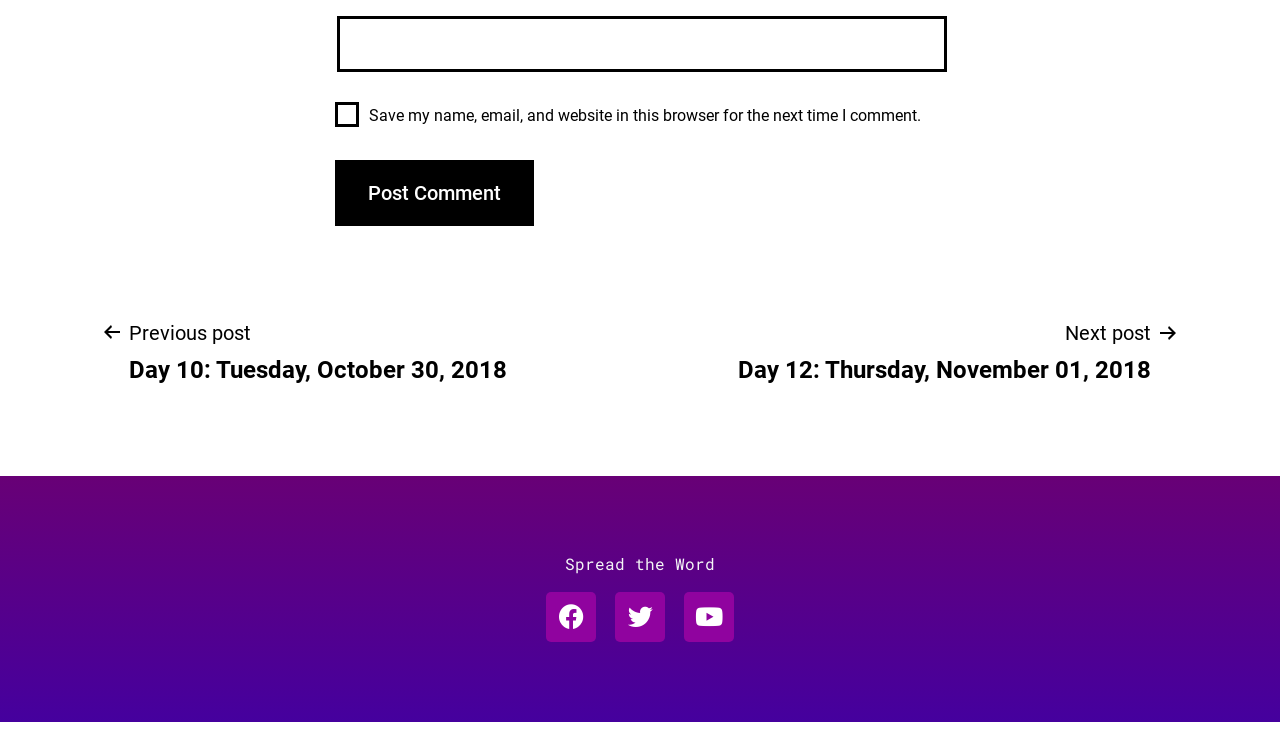Locate the bounding box coordinates of the element I should click to achieve the following instruction: "Enter website".

[0.263, 0.021, 0.74, 0.096]